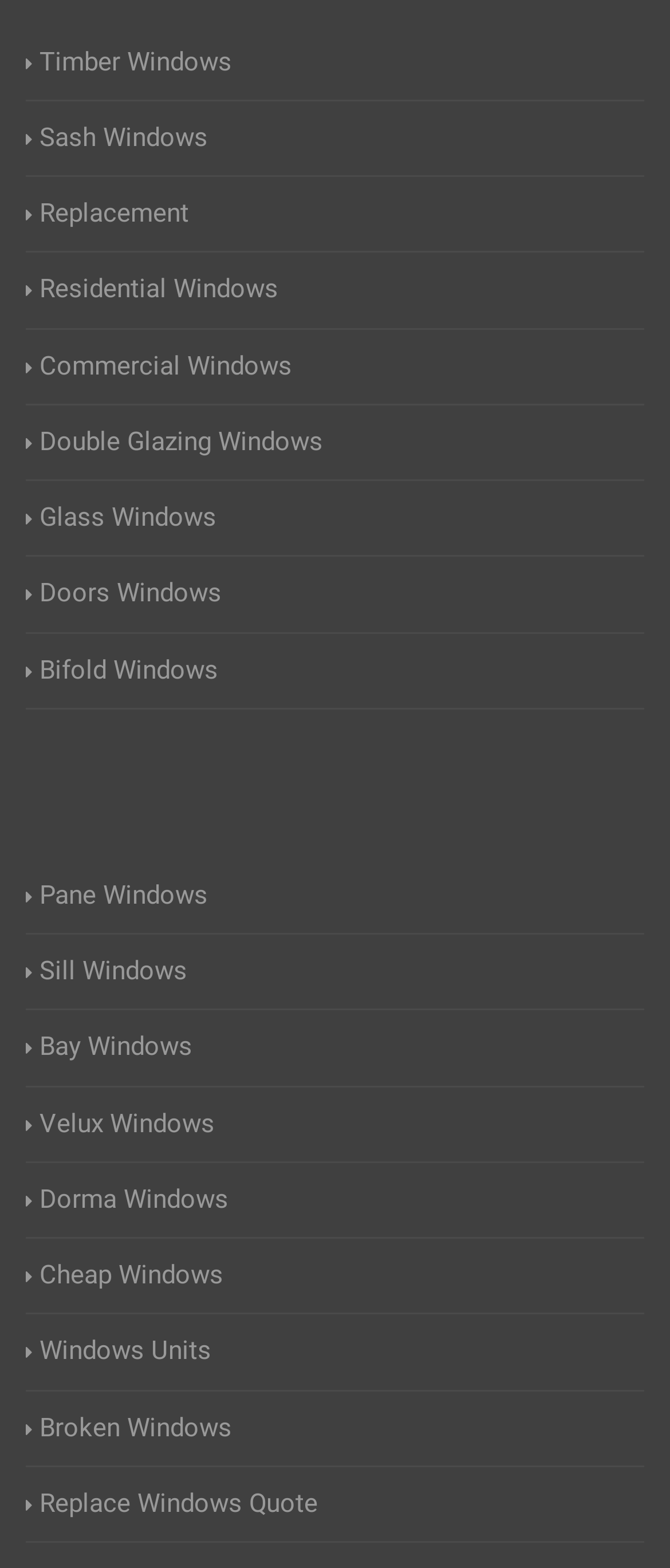Respond with a single word or phrase to the following question: Is there a type of window called 'Pane Windows'?

Yes